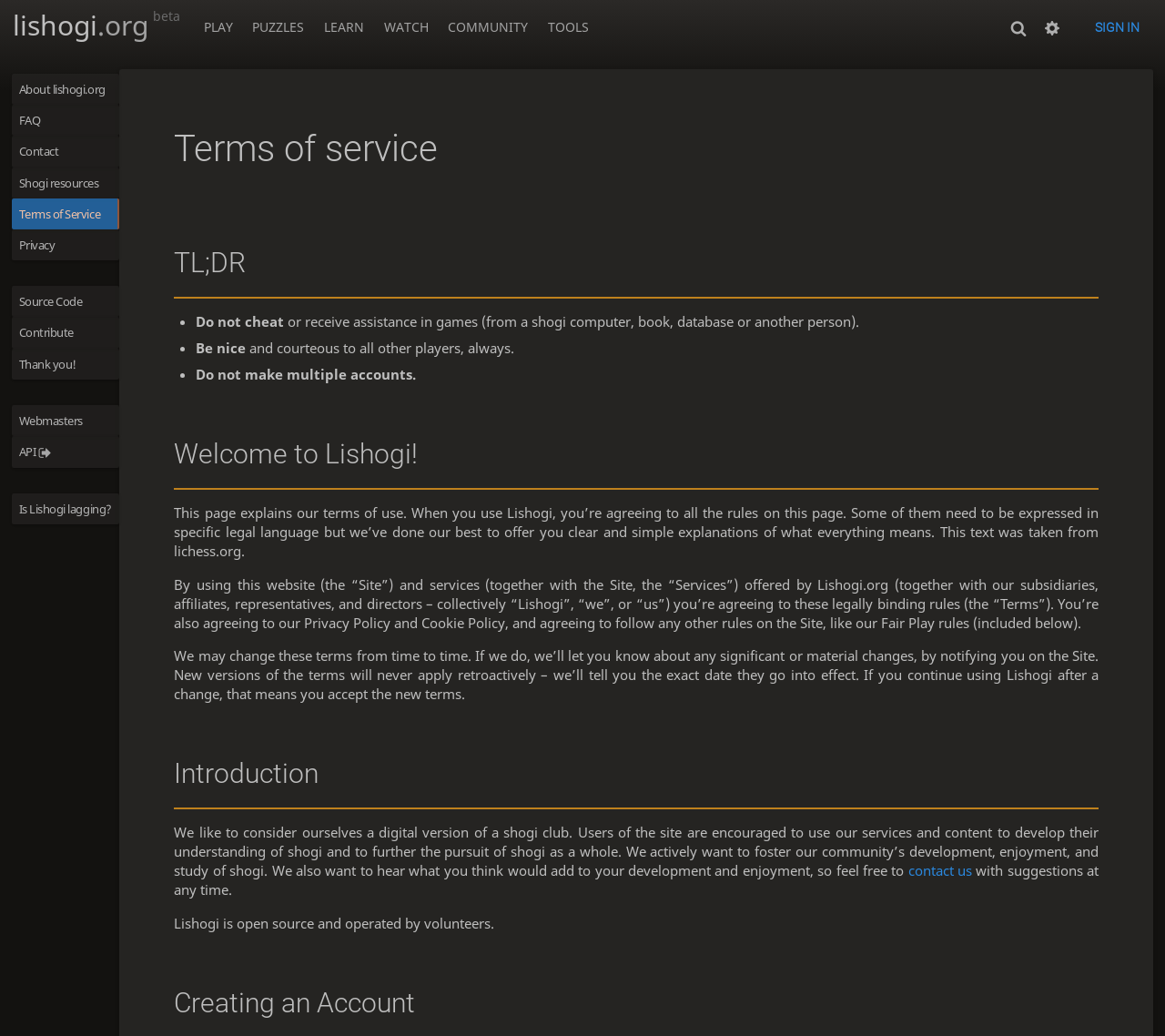Please provide a one-word or phrase answer to the question: 
What is the policy on multiple accounts?

Do not make multiple accounts